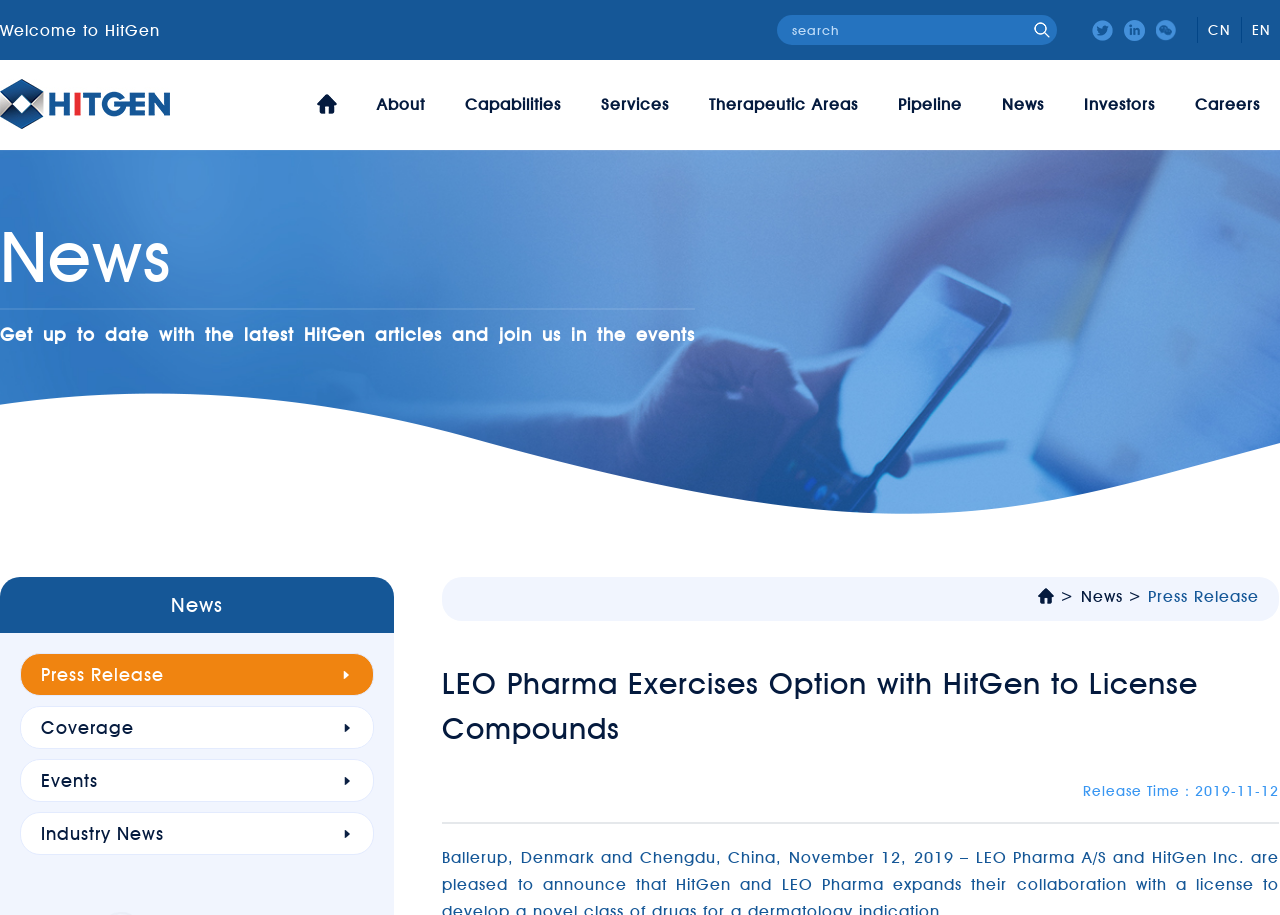What is the company name on the top left?
Based on the image, give a one-word or short phrase answer.

HitGen